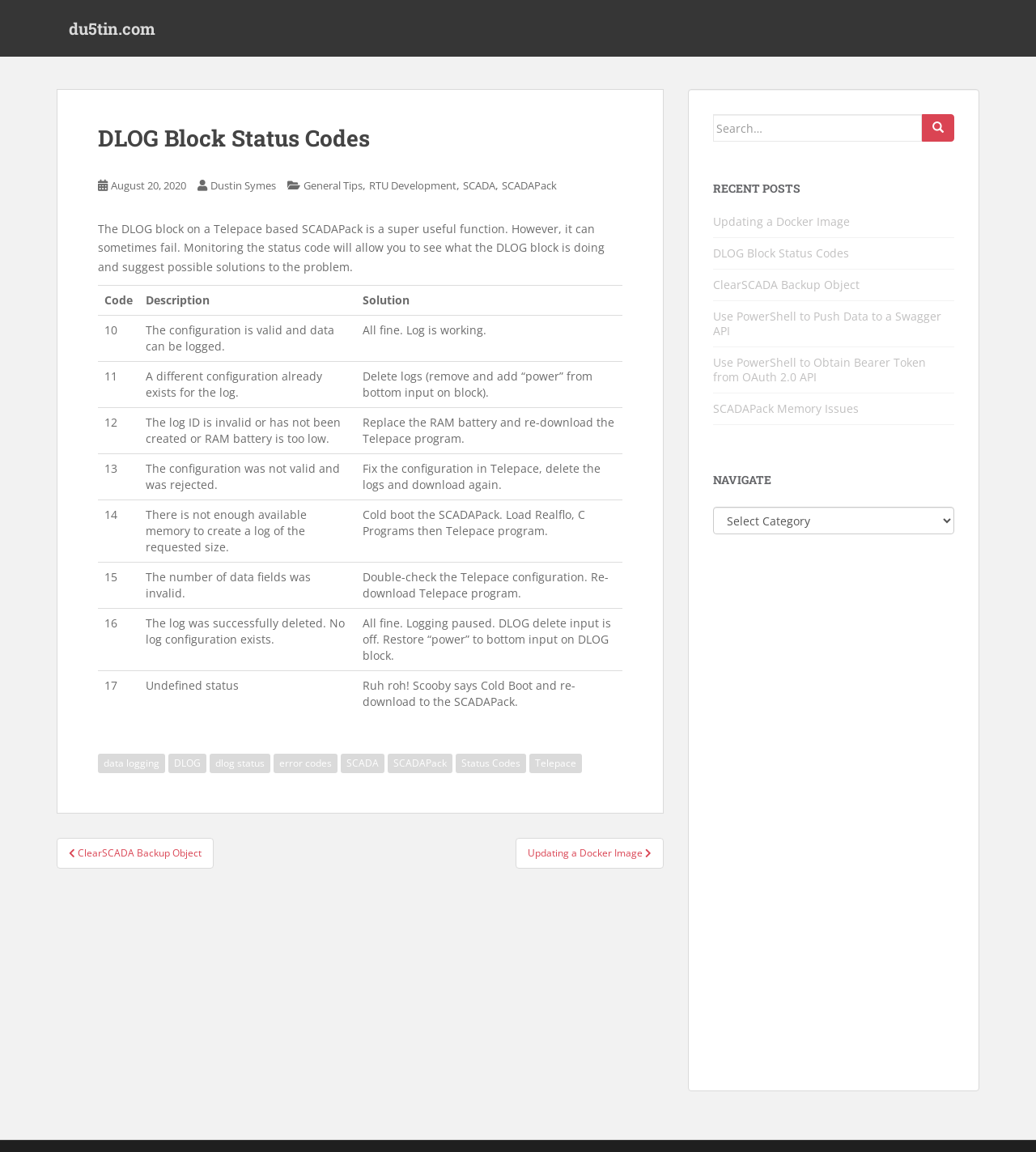Identify the text that serves as the heading for the webpage and generate it.

DLOG Block Status Codes